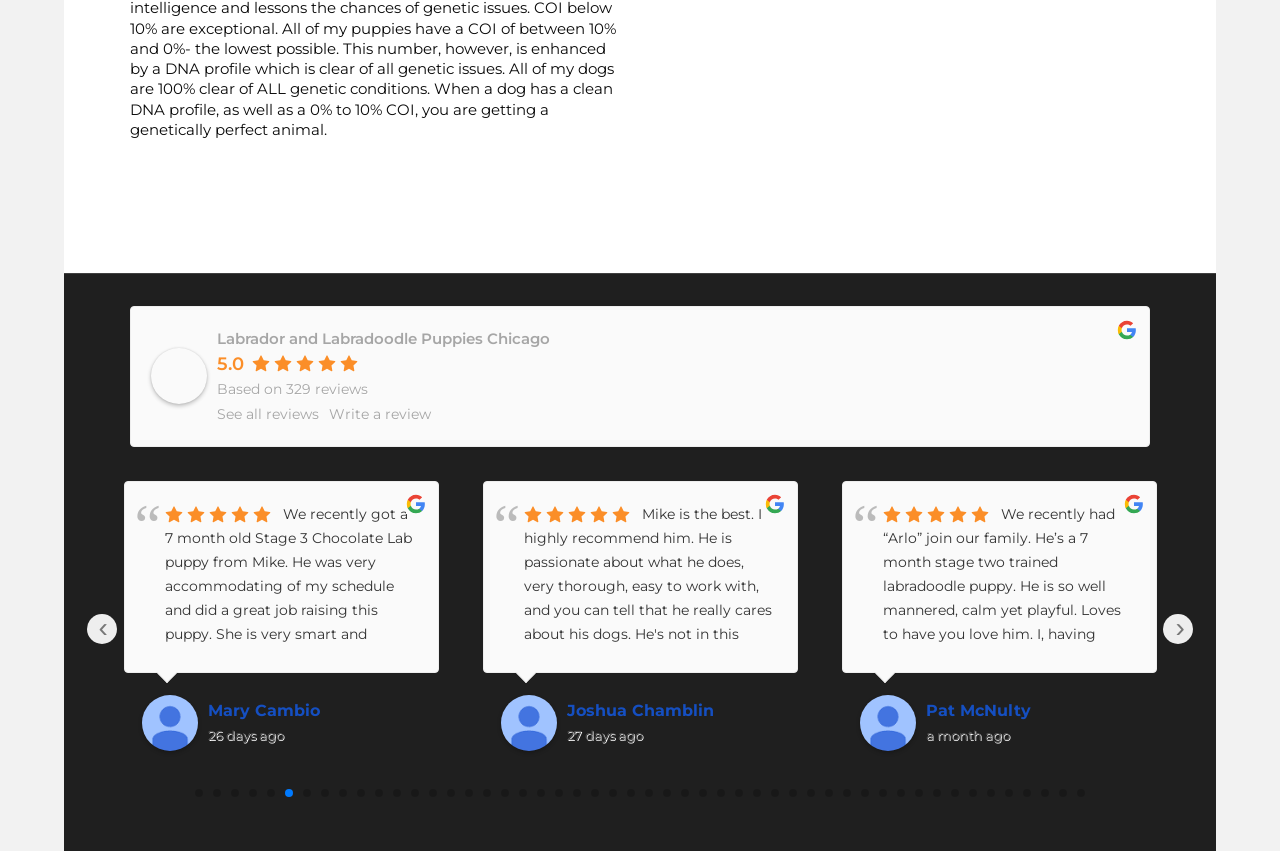How many reviews are there for Labrador and Labradoodle Puppies Chicago?
Please answer the question with a detailed response using the information from the screenshot.

The number of reviews is mentioned below the rating, which is 329 reviews.